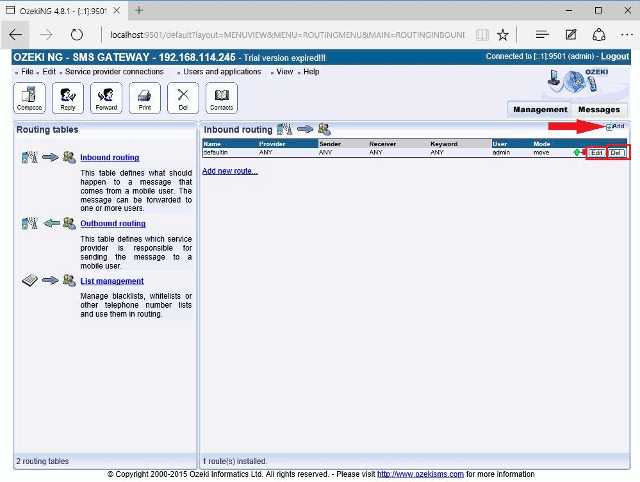Outline with detail what the image portrays.

**Figure 2 - Starting to add a new rule to the routing table**

The image displays the user interface of the Ozeki NG SMS Gateway software, particularly focusing on the "Inbound Routing" section. This panel allows users to manage routing rules for messages from mobile users. The highlighted options include an "Edit" button that enables modifications to existing rules, and an "Add new route..." link for creating new routing rules. The interface features various columns displaying parameters like "Name," "Provider," "Sender," "Receiver," "Keyword," "User," and "Mode," indicating the detailed configuration options available for managing message routing effectively.